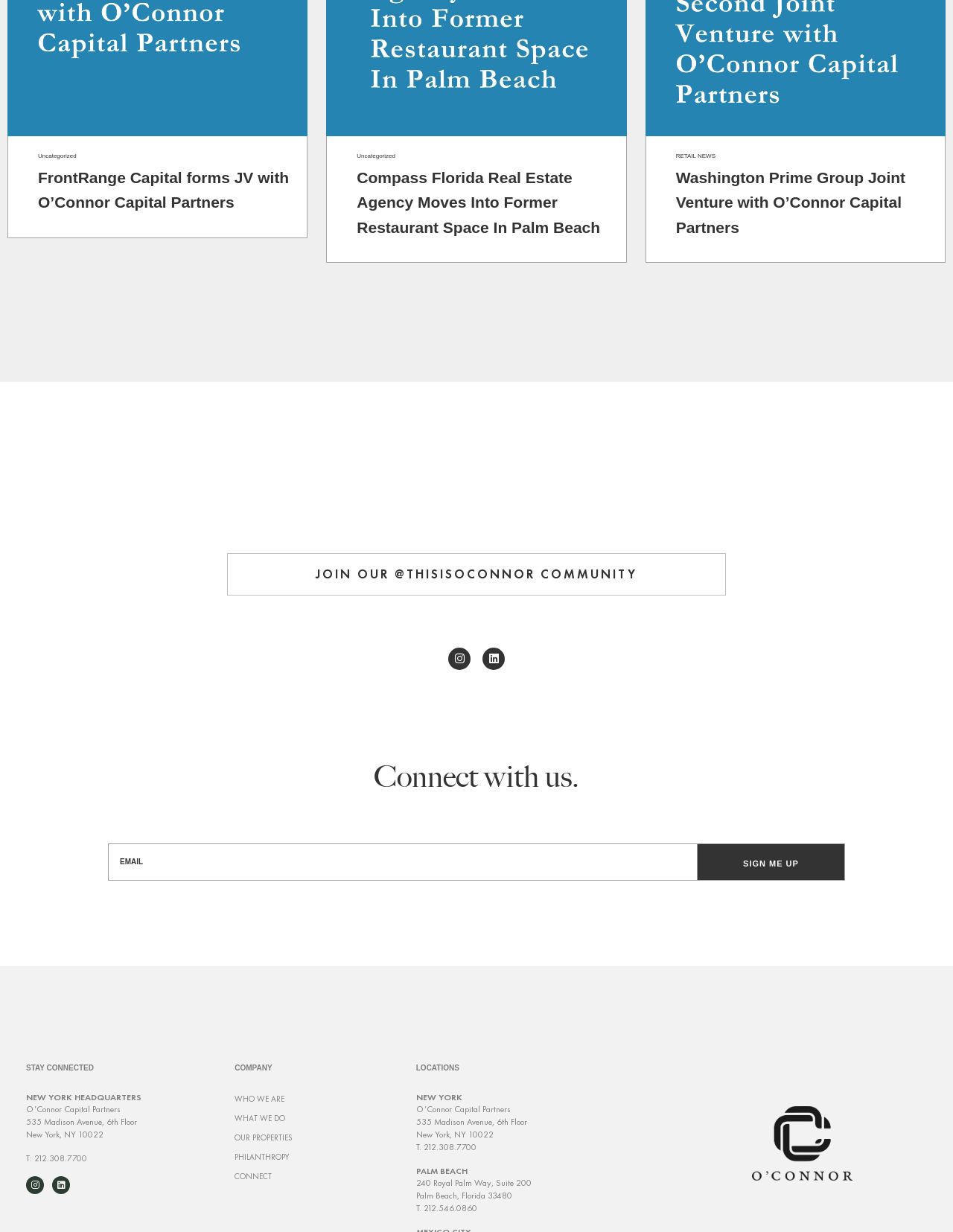Provide your answer in one word or a succinct phrase for the question: 
What can you do on this website?

Connect with us, stay connected, join community